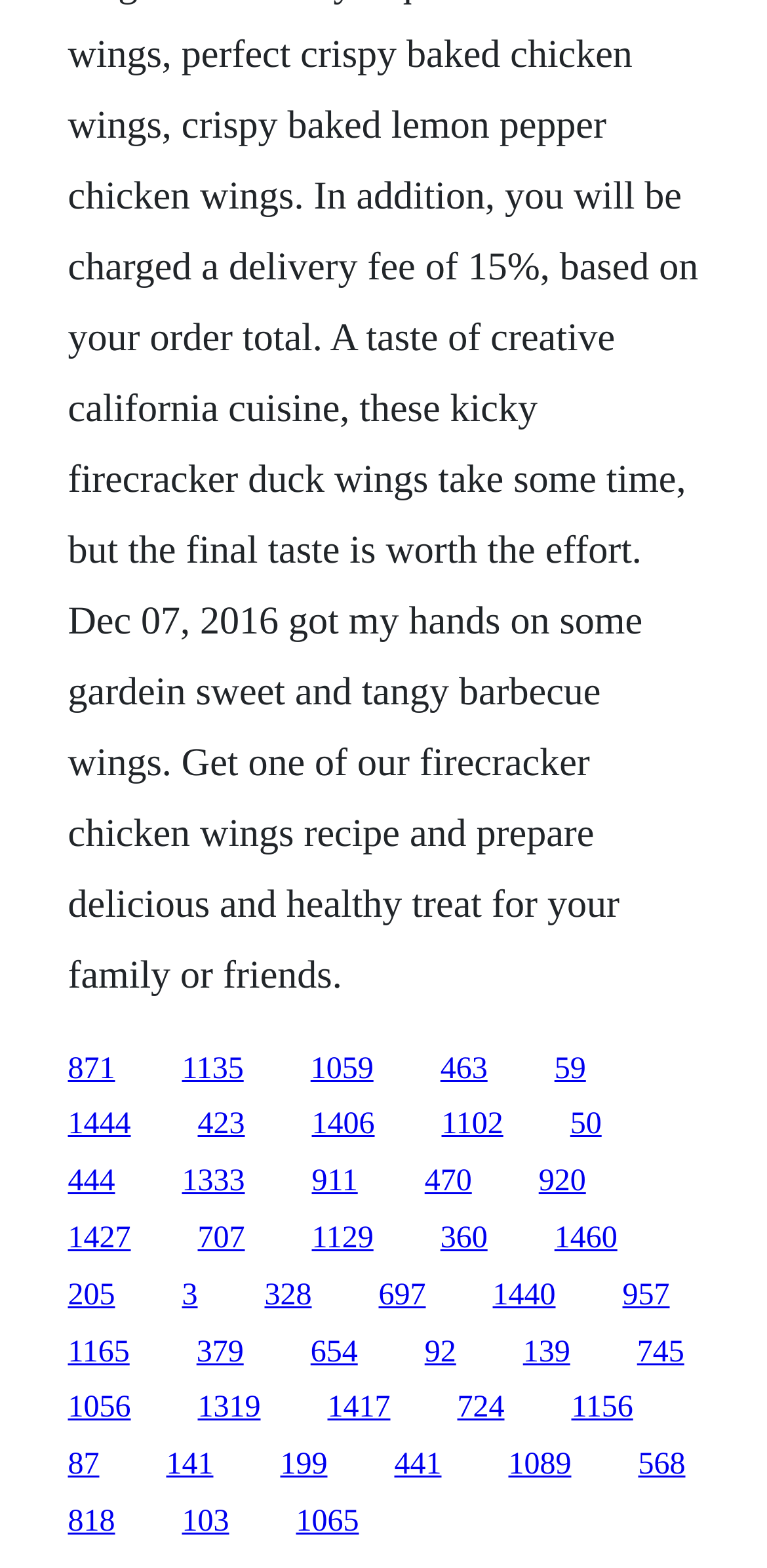What is the approximate vertical position of the 10th link?
Using the image, respond with a single word or phrase.

0.815